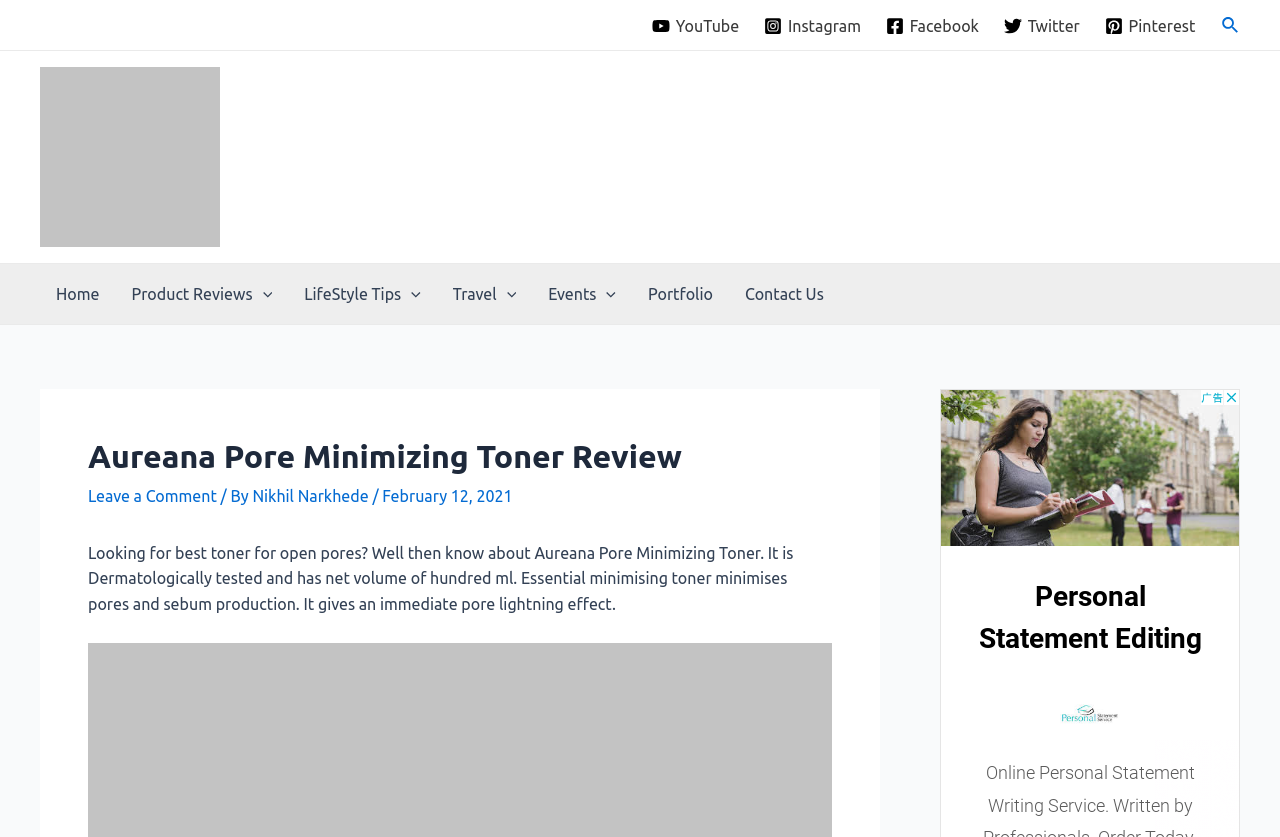What is the name of the toner being reviewed?
From the image, respond using a single word or phrase.

Aureana Pore Minimizing Toner